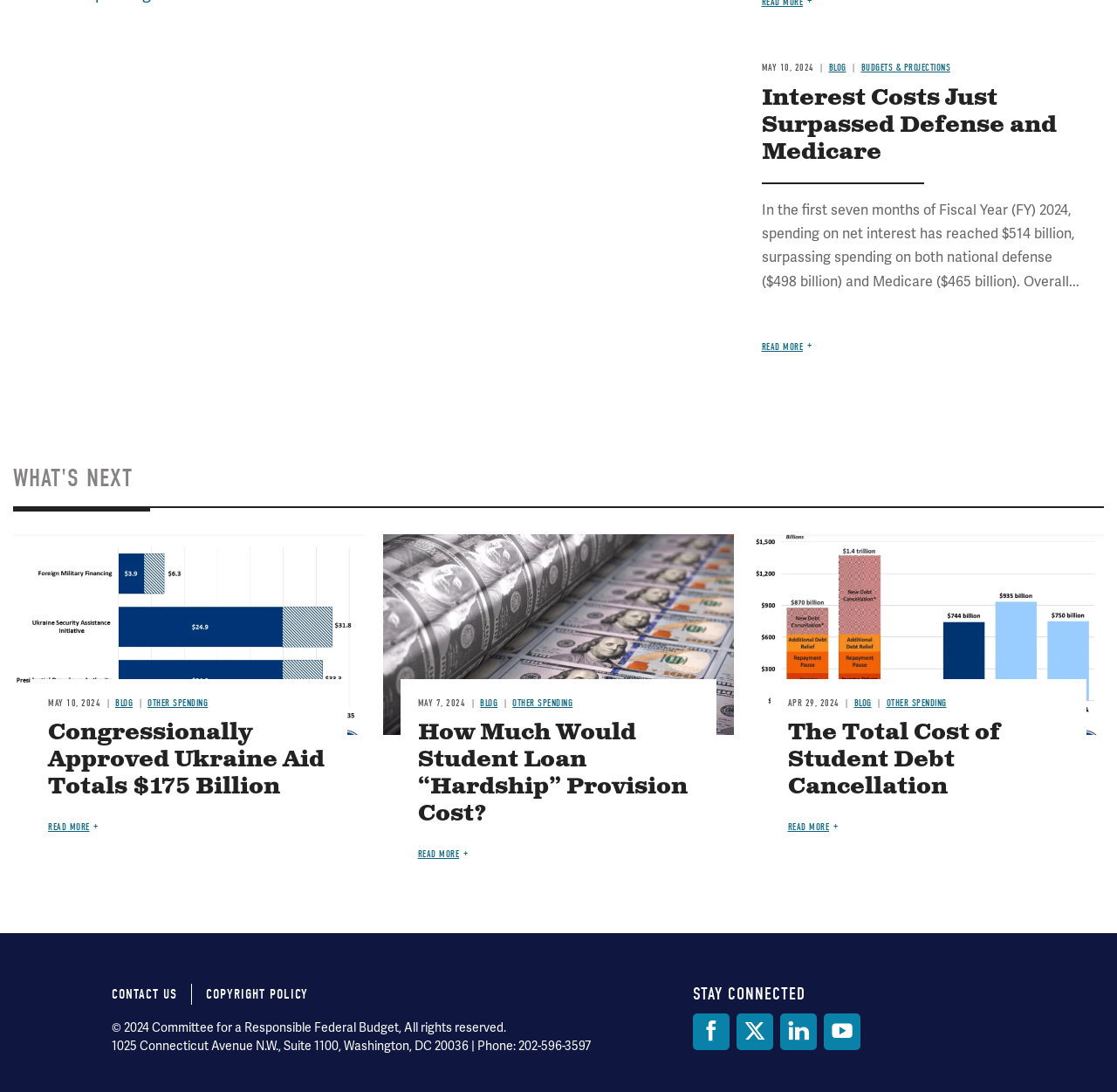What is the title of the section that contains the article 'Congressionally Approved Ukraine Aid Totals $175 Billion'?
Answer the question with just one word or phrase using the image.

WHAT'S NEXT